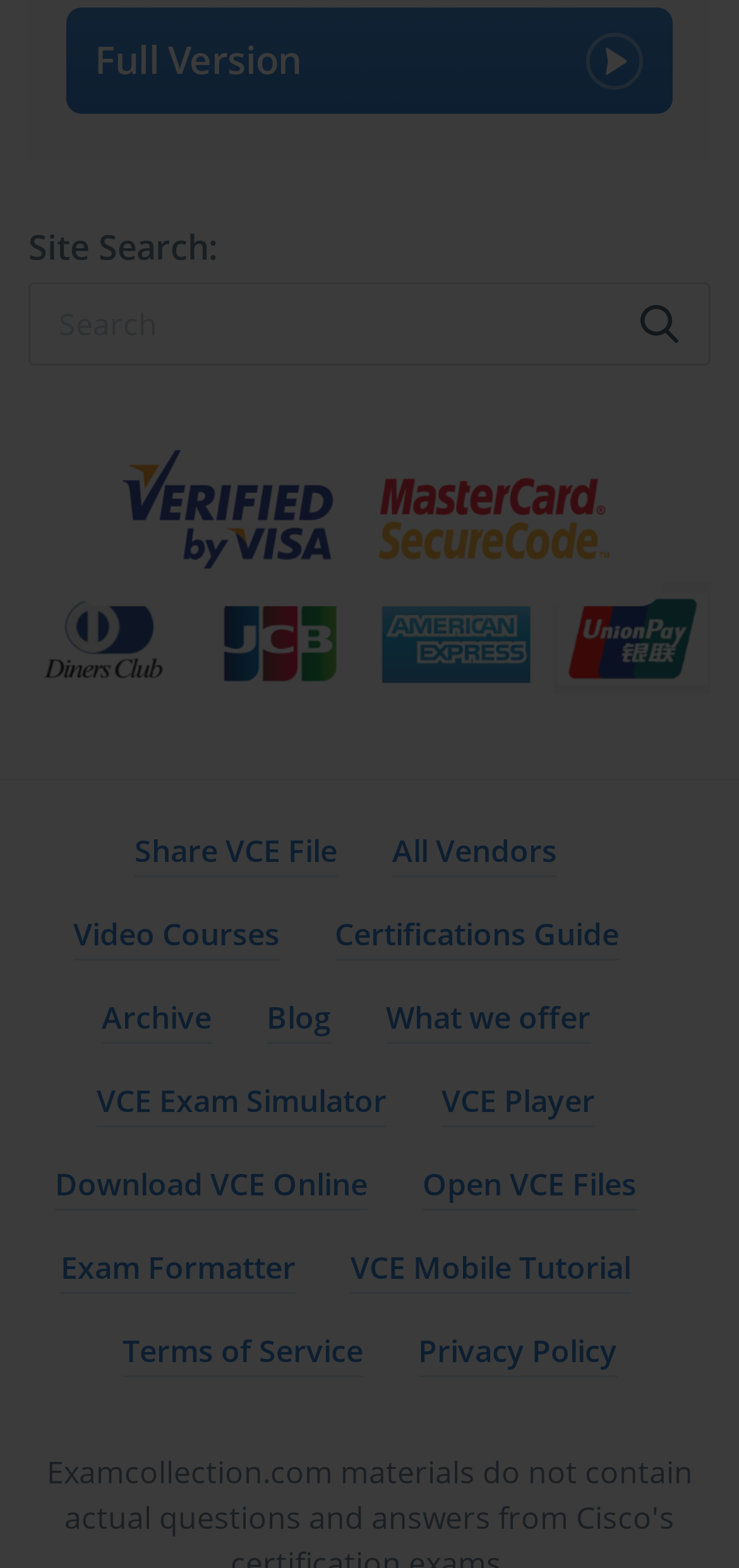Specify the bounding box coordinates of the element's region that should be clicked to achieve the following instruction: "View the Blog". The bounding box coordinates consist of four float numbers between 0 and 1, in the format [left, top, right, bottom].

[0.36, 0.636, 0.447, 0.666]